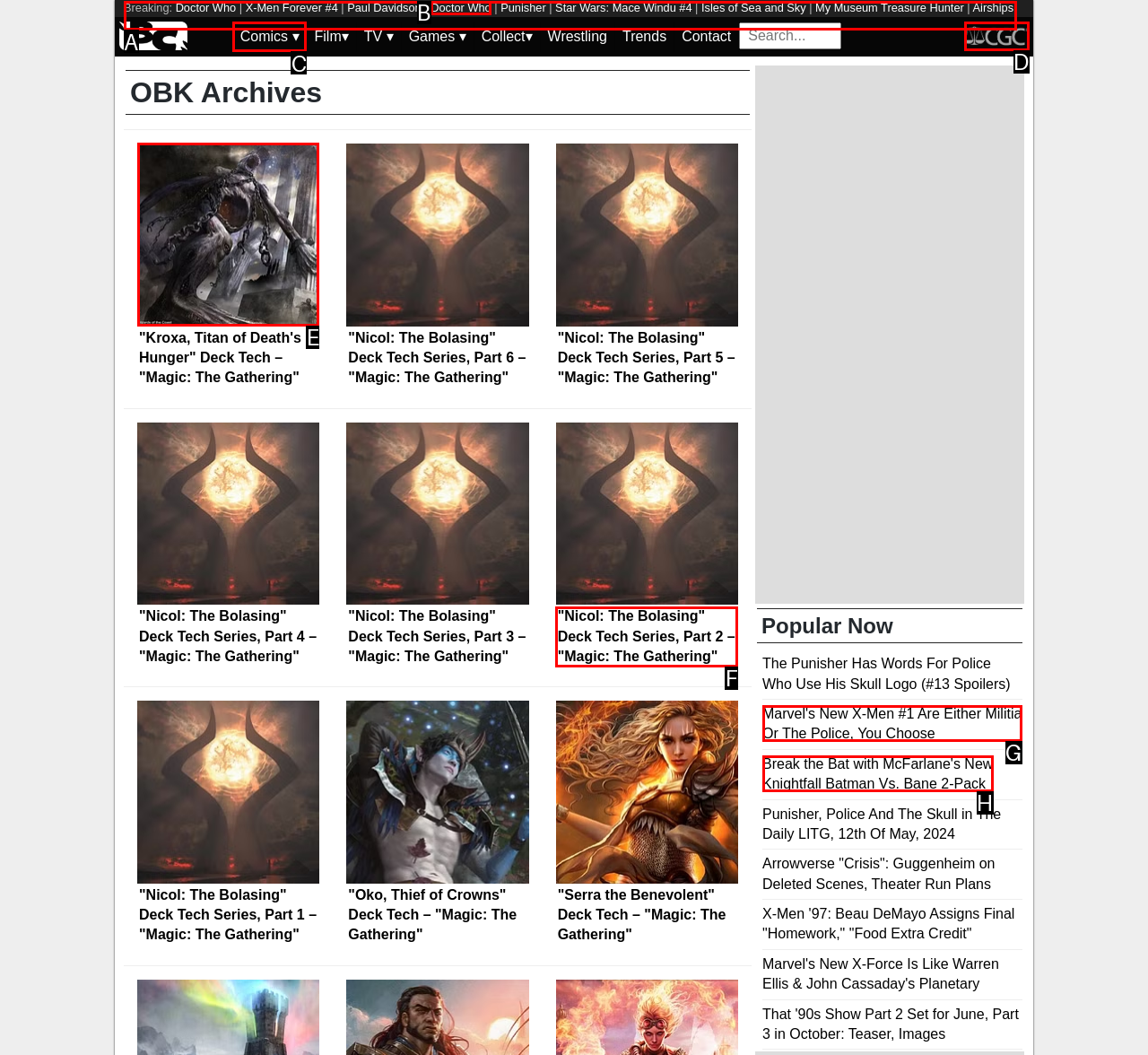Identify the correct UI element to click for this instruction: Learn about Magic: The Gathering
Respond with the appropriate option's letter from the provided choices directly.

E